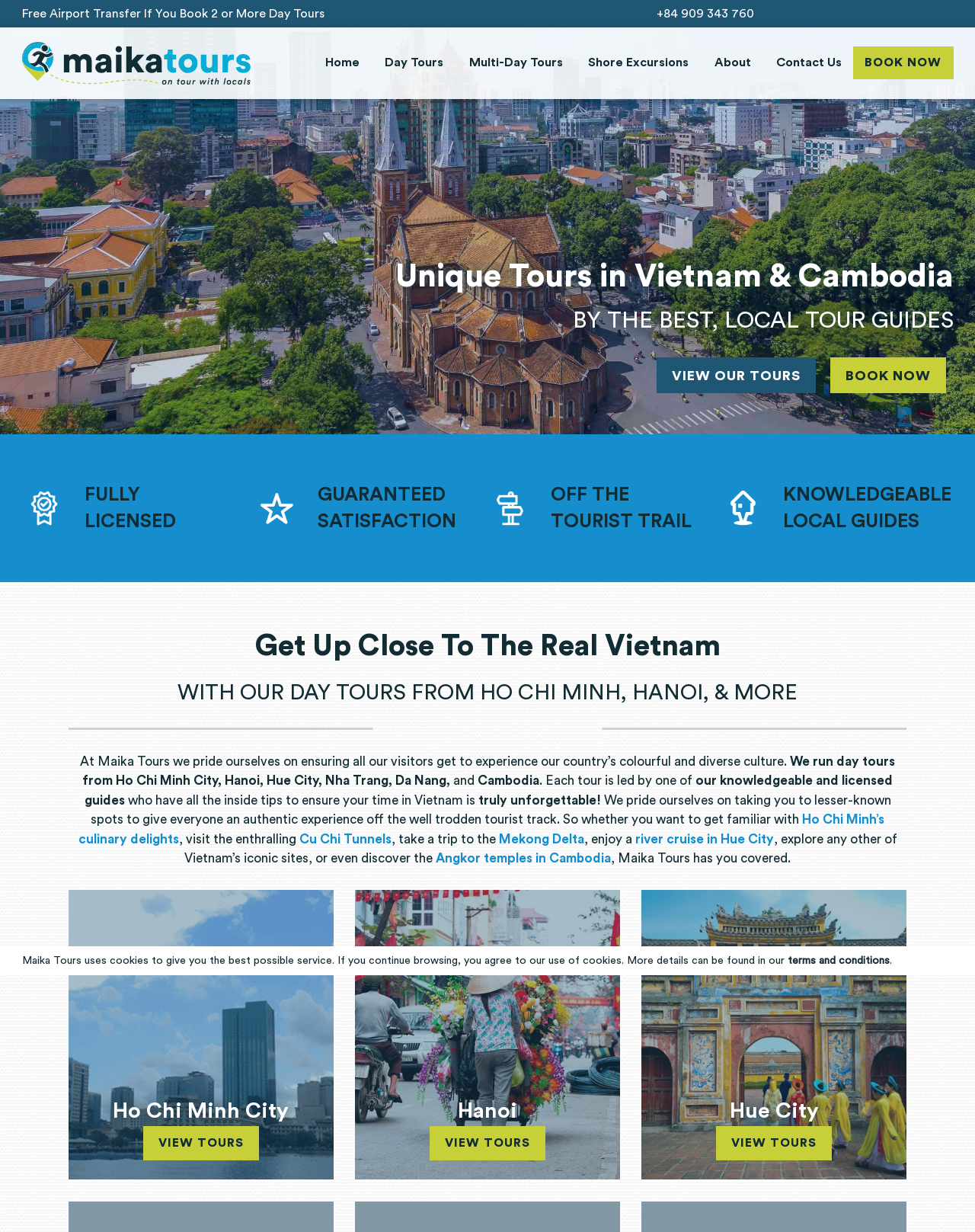Please answer the following question using a single word or phrase: 
What is the name of the city with the 'Full-Day Ho Chi Minh City Tour'?

Ho Chi Minh City